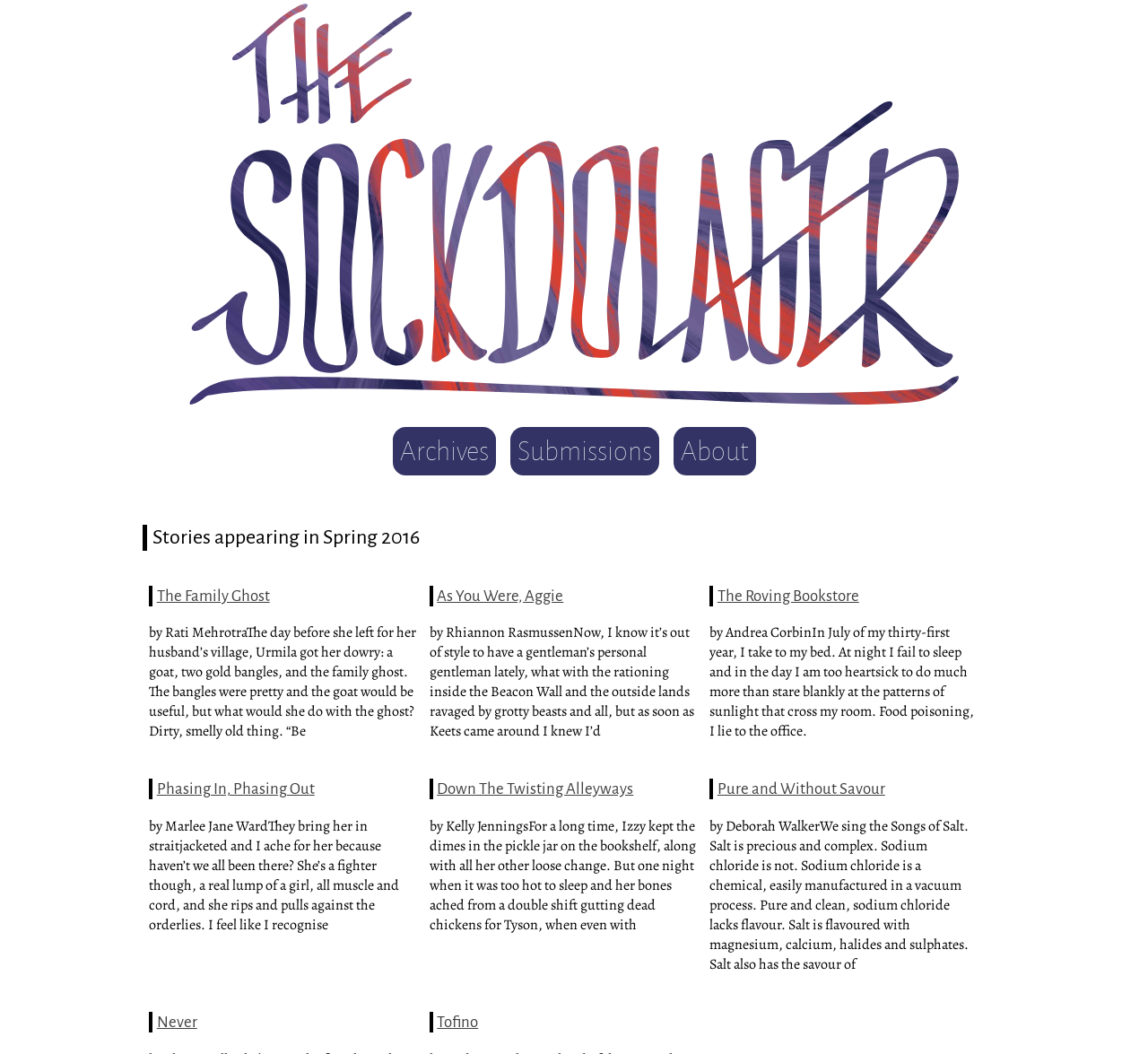Indicate the bounding box coordinates of the clickable region to achieve the following instruction: "Read The Family Ghost."

[0.136, 0.557, 0.235, 0.573]